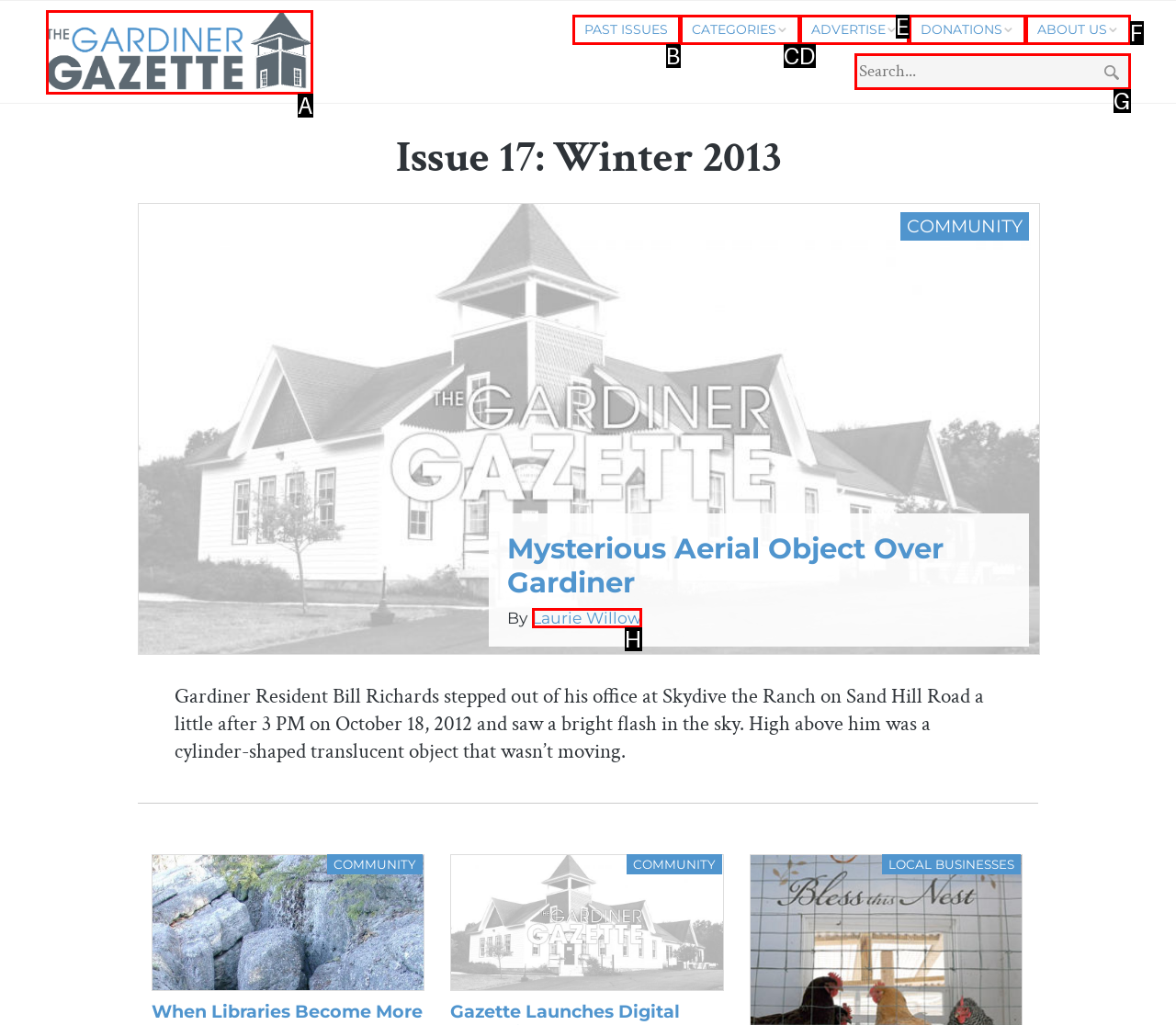From the choices provided, which HTML element best fits the description: About Us? Answer with the appropriate letter.

F